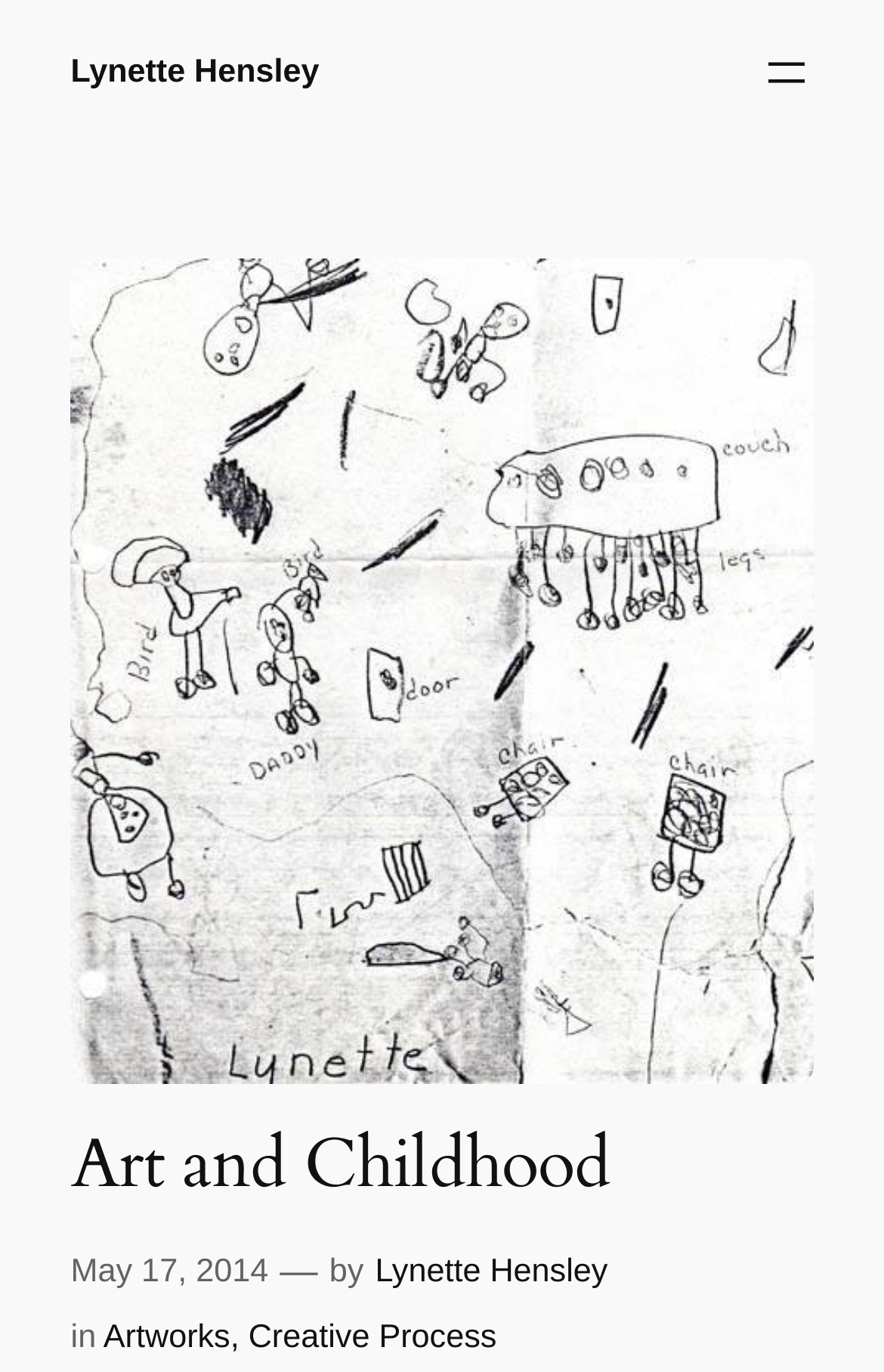Please reply with a single word or brief phrase to the question: 
What is the main topic of the webpage?

Art and Childhood